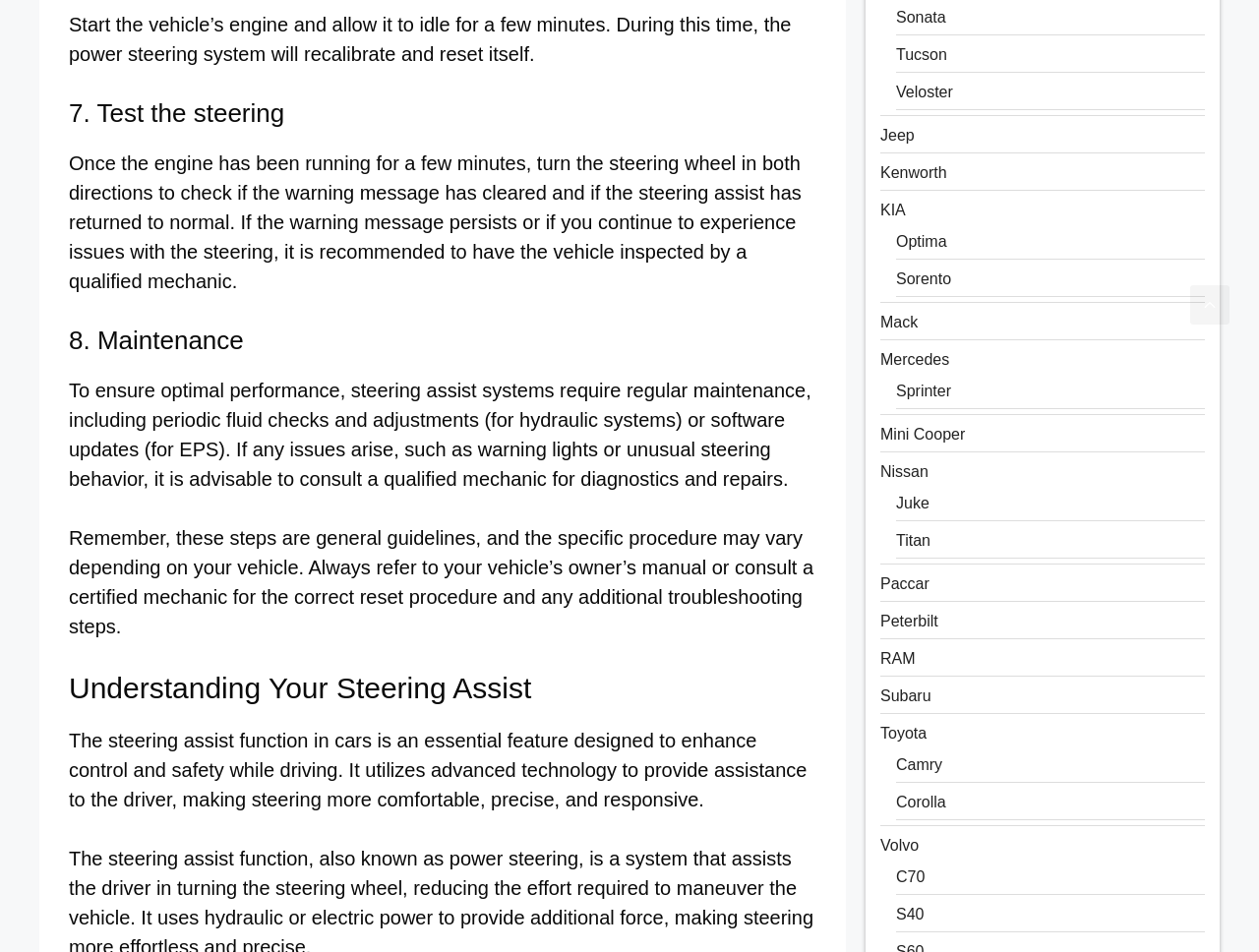Respond to the question with just a single word or phrase: 
What is the purpose of the link 'Scroll back to top'?

To scroll back to top